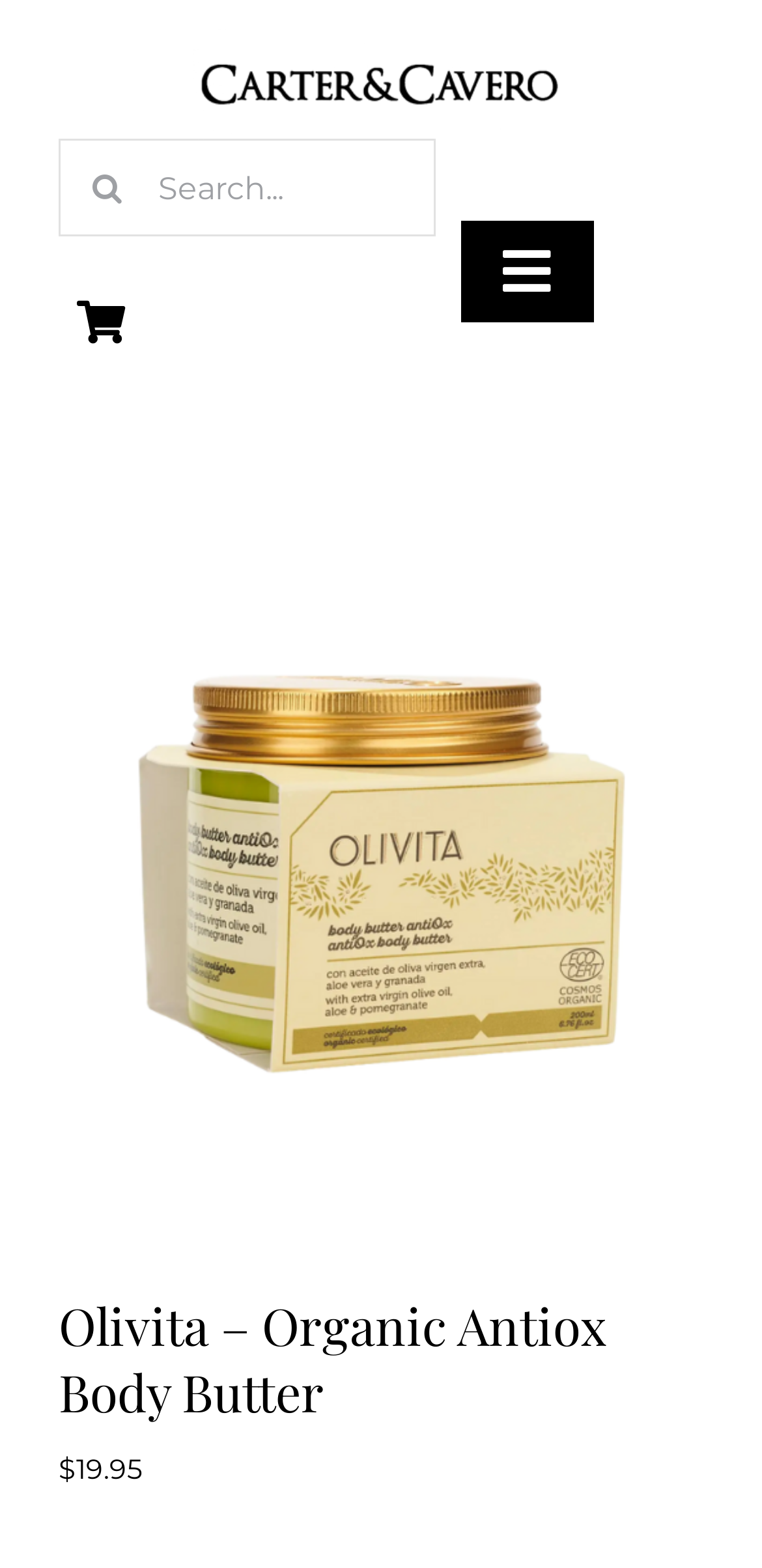What is the type of product featured on the webpage?
Look at the image and respond with a one-word or short-phrase answer.

Body butter